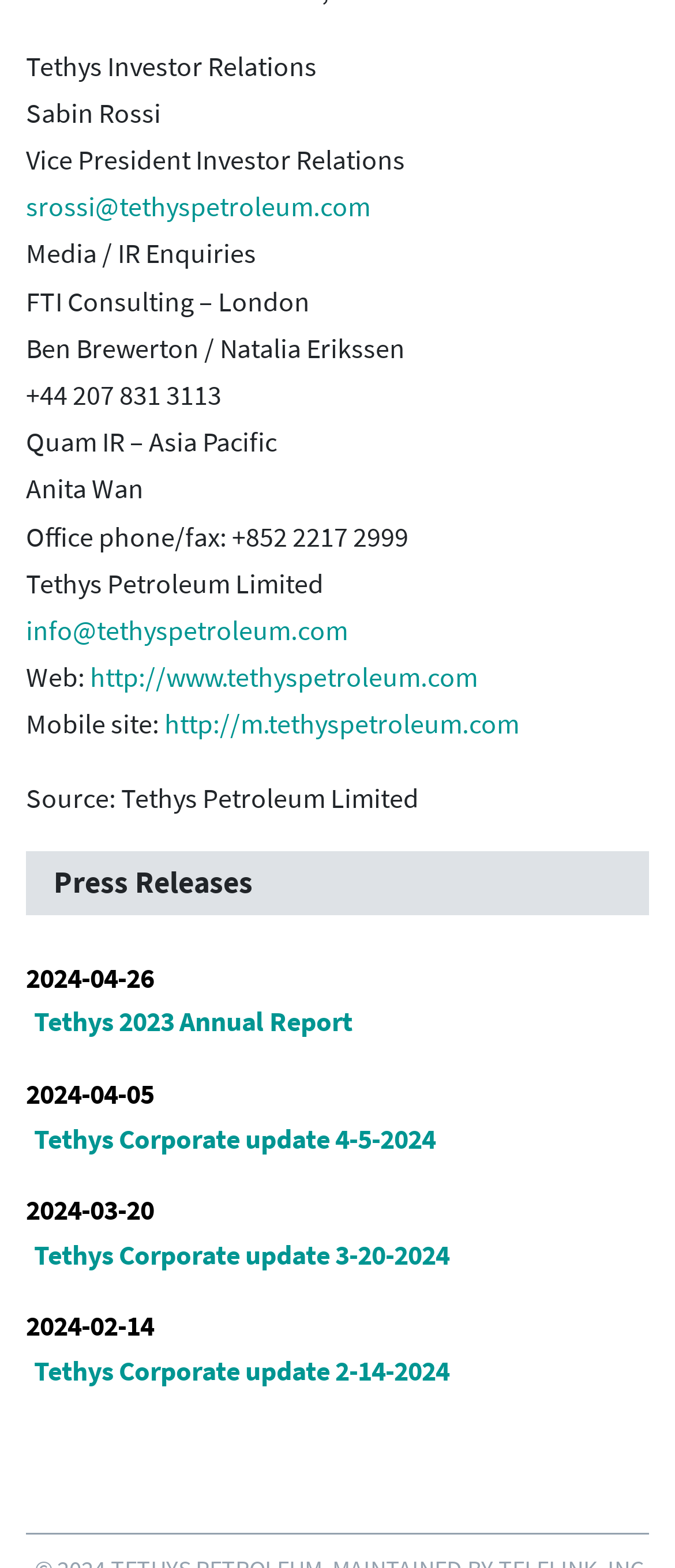Determine the bounding box coordinates for the clickable element to execute this instruction: "Check Tethys Corporate update 4-5-2024". Provide the coordinates as four float numbers between 0 and 1, i.e., [left, top, right, bottom].

[0.038, 0.711, 0.962, 0.741]